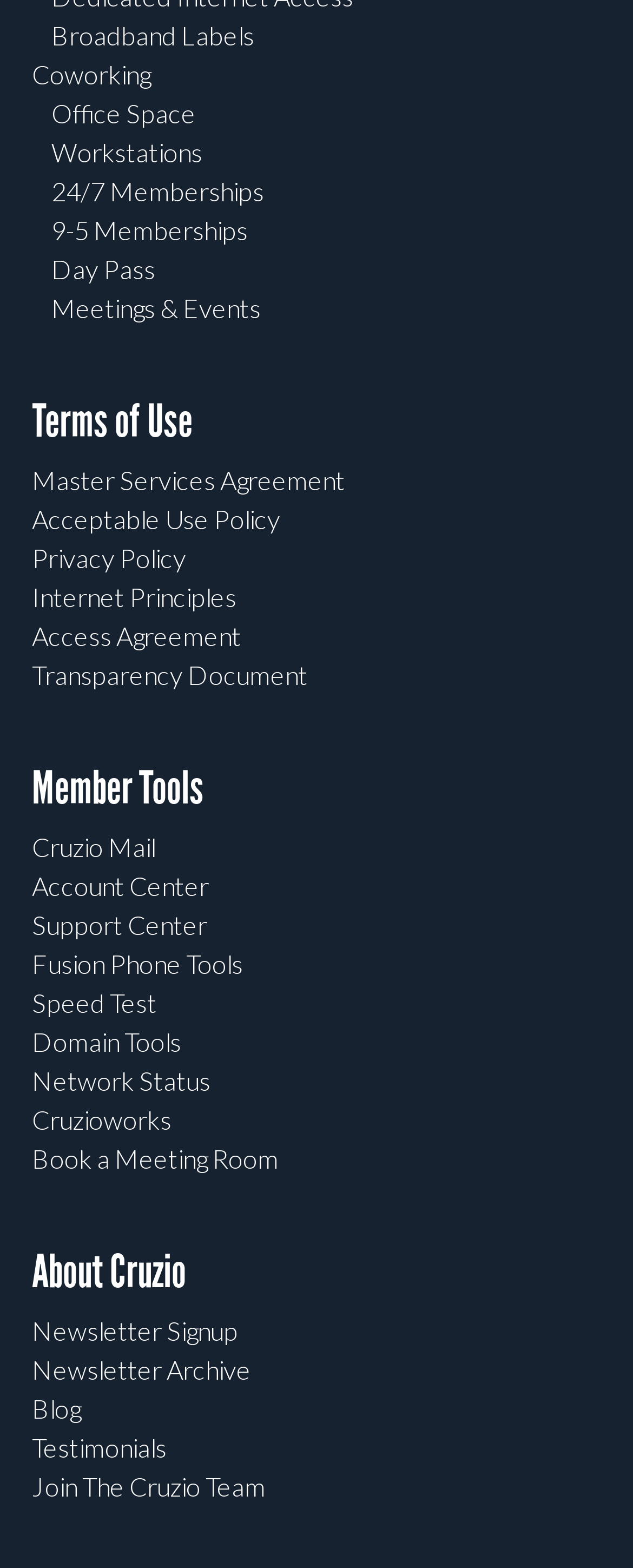What is the purpose of the 'Member Tools' section? Observe the screenshot and provide a one-word or short phrase answer.

Provide member resources